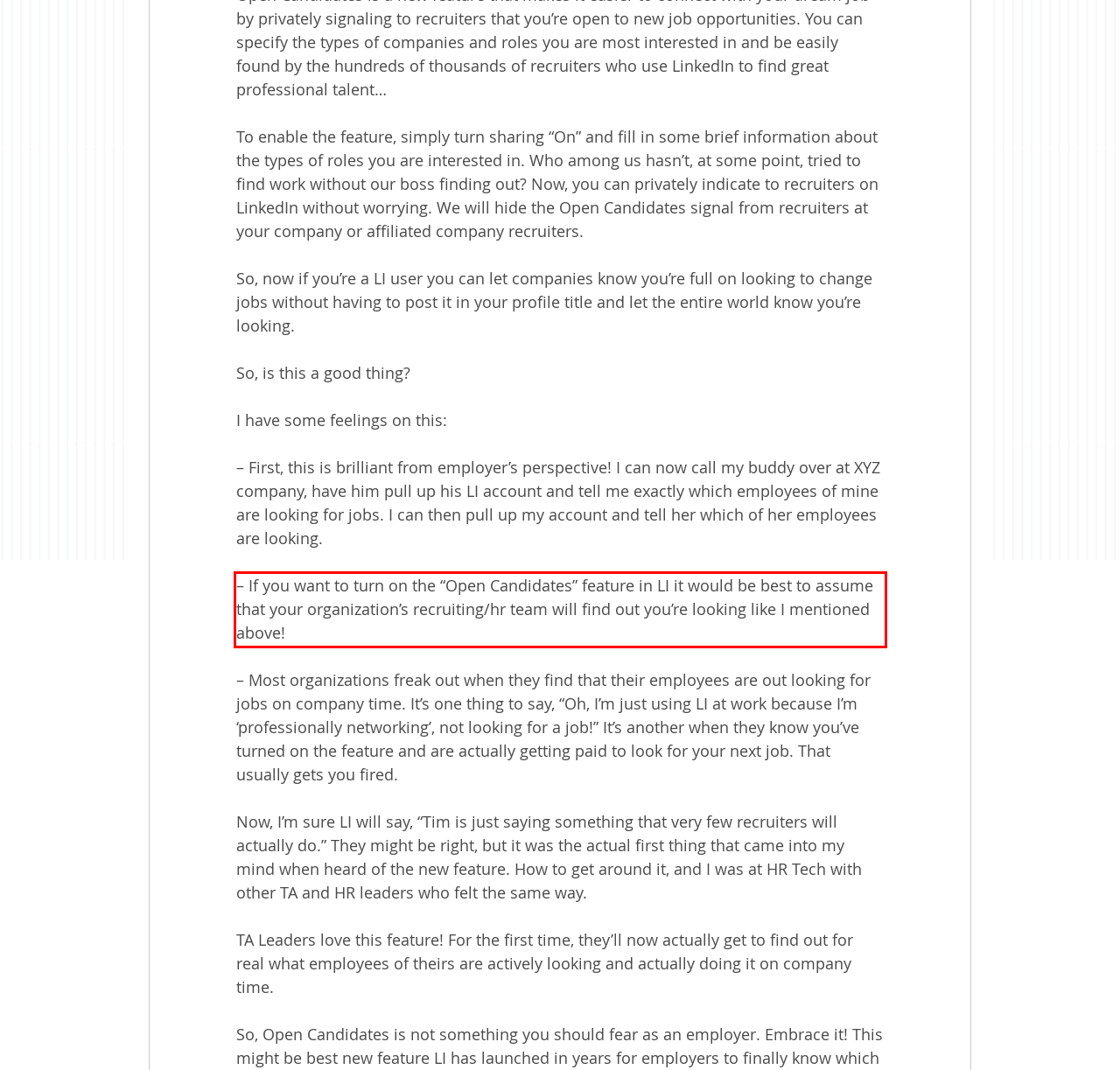Locate the red bounding box in the provided webpage screenshot and use OCR to determine the text content inside it.

– If you want to turn on the “Open Candidates” feature in LI it would be best to assume that your organization’s recruiting/hr team will find out you’re looking like I mentioned above!